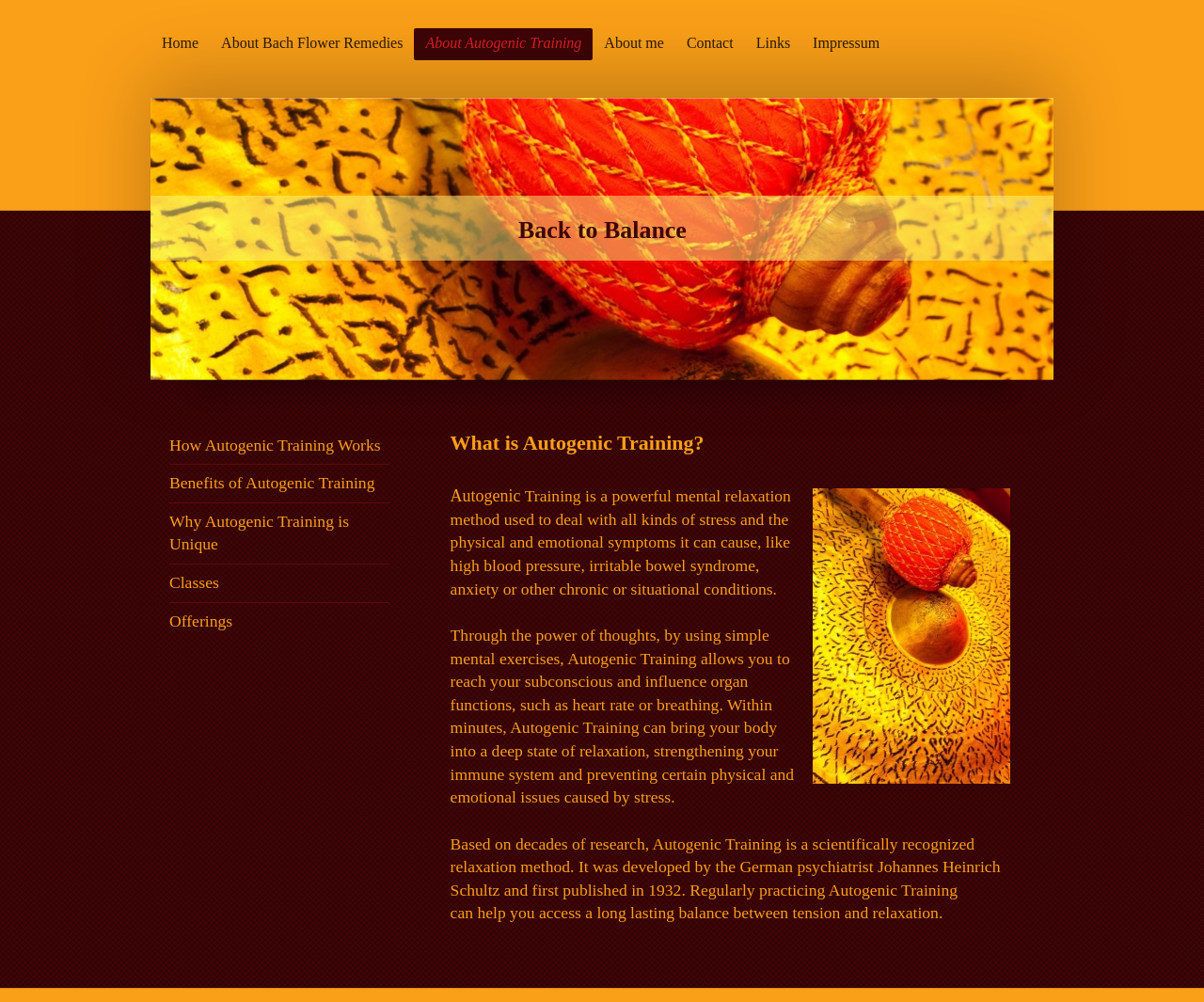Bounding box coordinates are given in the format (top-left x, top-left y, bottom-right x, bottom-right y). All values should be floating point numbers between 0 and 1. Provide the bounding box coordinate for the UI element described as: About Bach Flower Remedies

[0.174, 0.028, 0.344, 0.06]